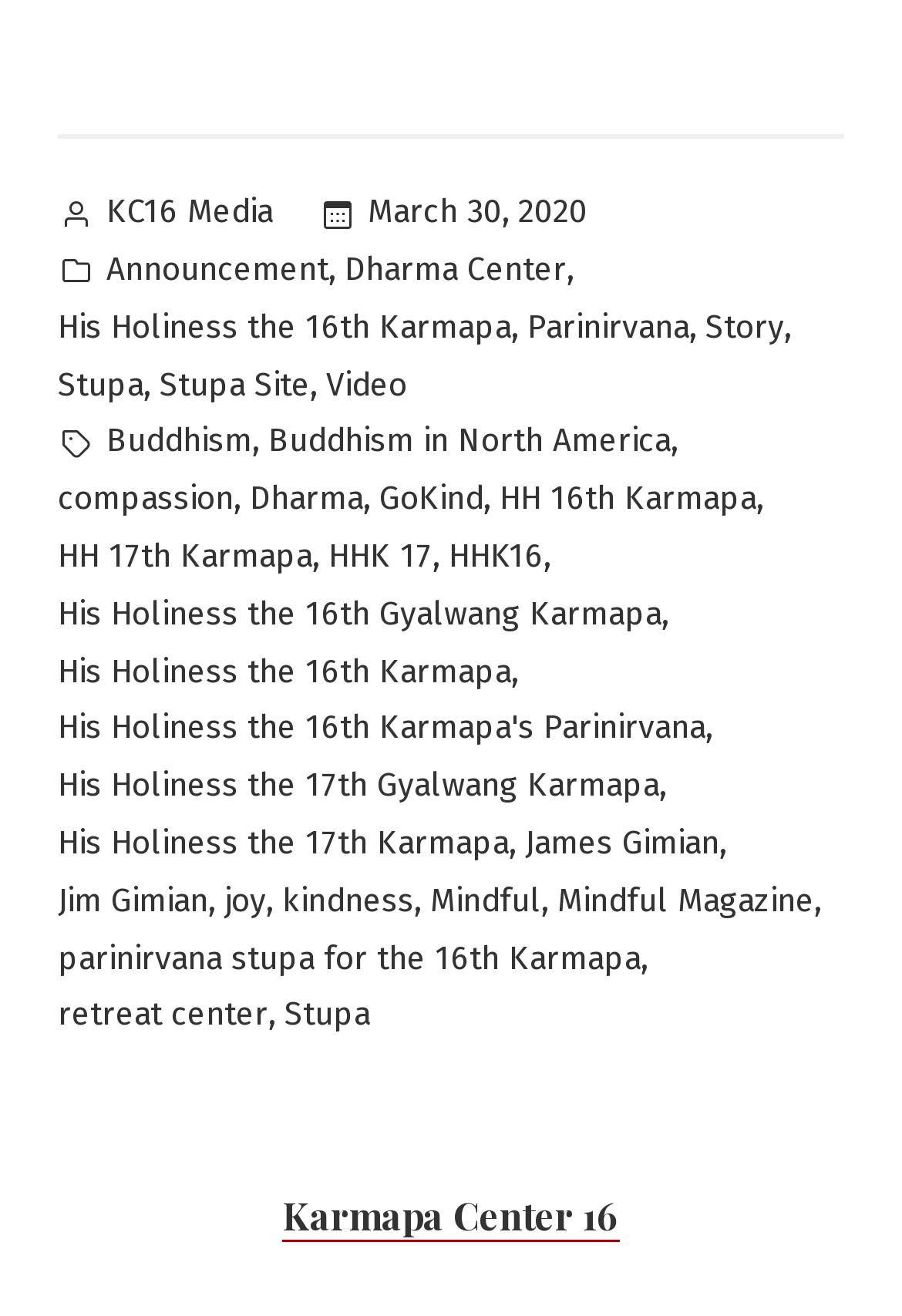Using the details from the image, please elaborate on the following question: What is the date of the announcement?

The date of the announcement can be found in the footer section of the webpage, where it says 'March 30, 2020'.